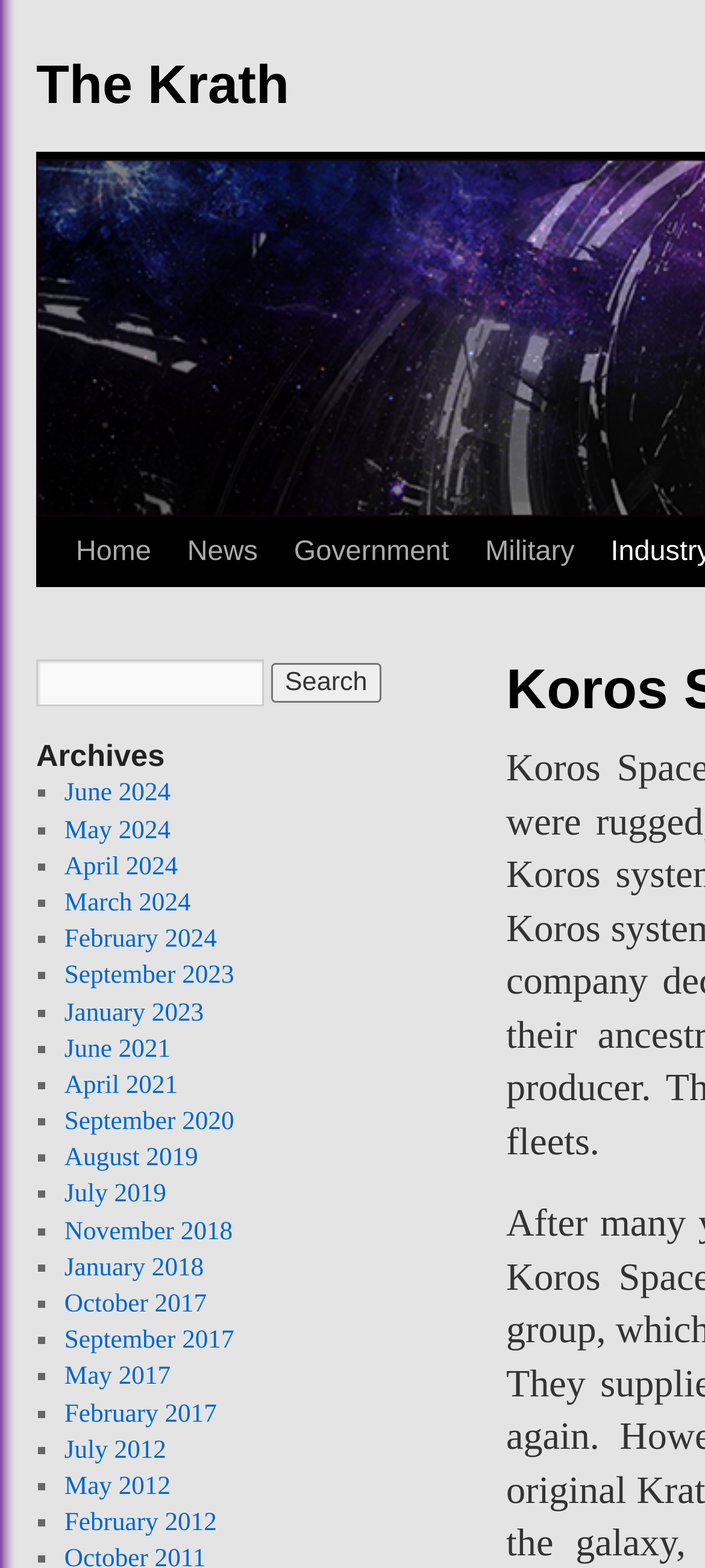Locate the bounding box coordinates of the region to be clicked to comply with the following instruction: "Search for something". The coordinates must be four float numbers between 0 and 1, in the form [left, top, right, bottom].

[0.051, 0.421, 0.564, 0.451]